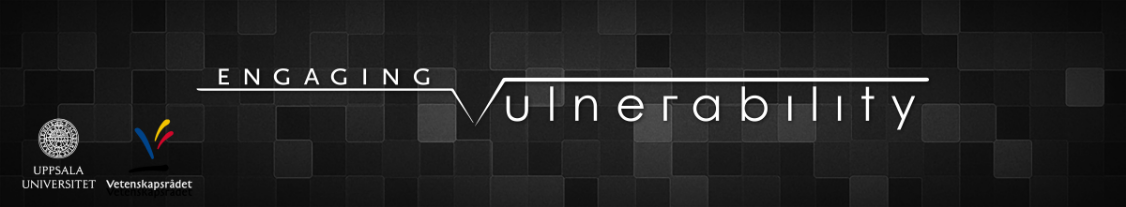How many logos flank the 'Engaging Vulnerability' logo?
Respond to the question with a single word or phrase according to the image.

2